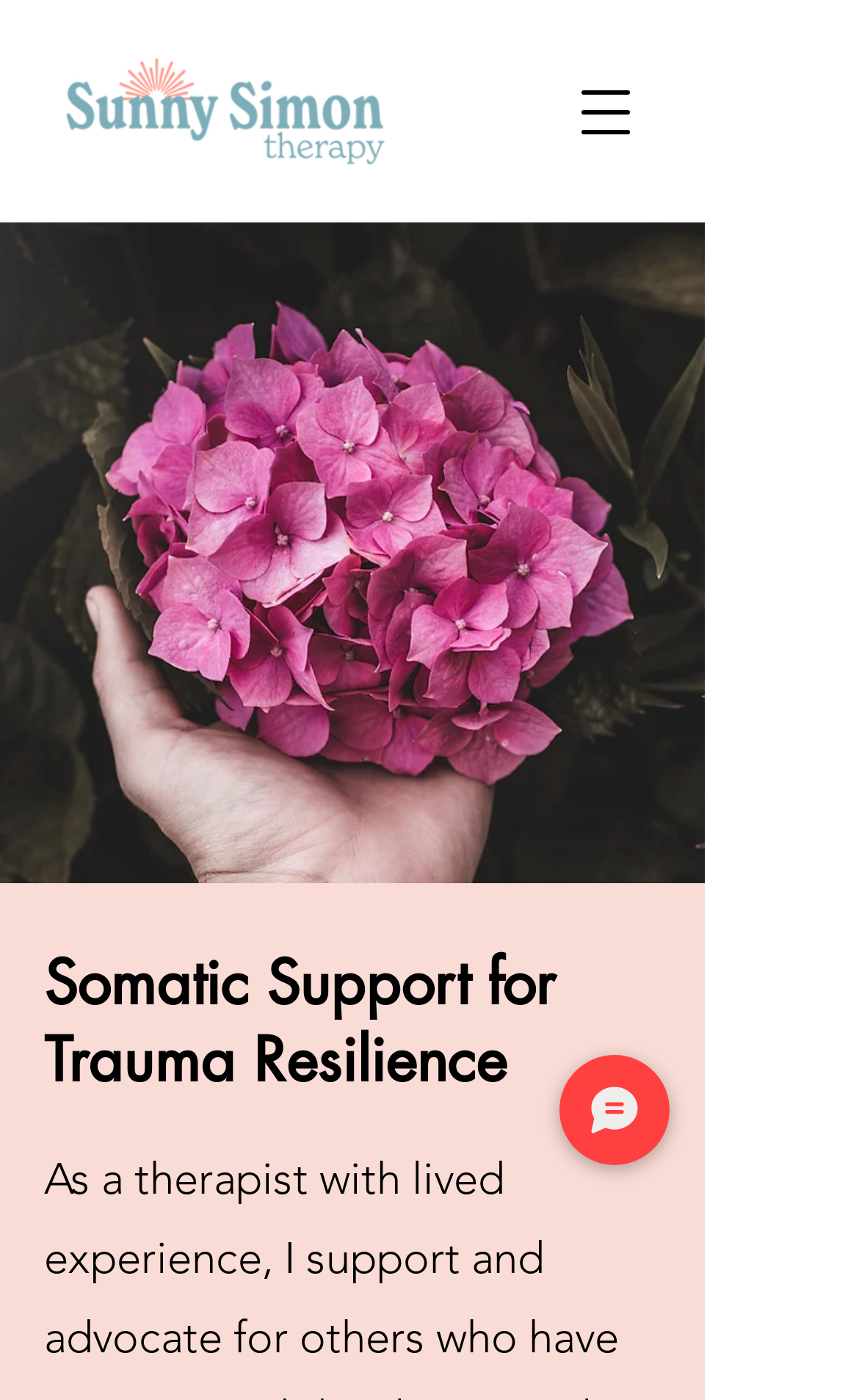Can you extract the primary headline text from the webpage?

Somatic Support for Trauma Resilience